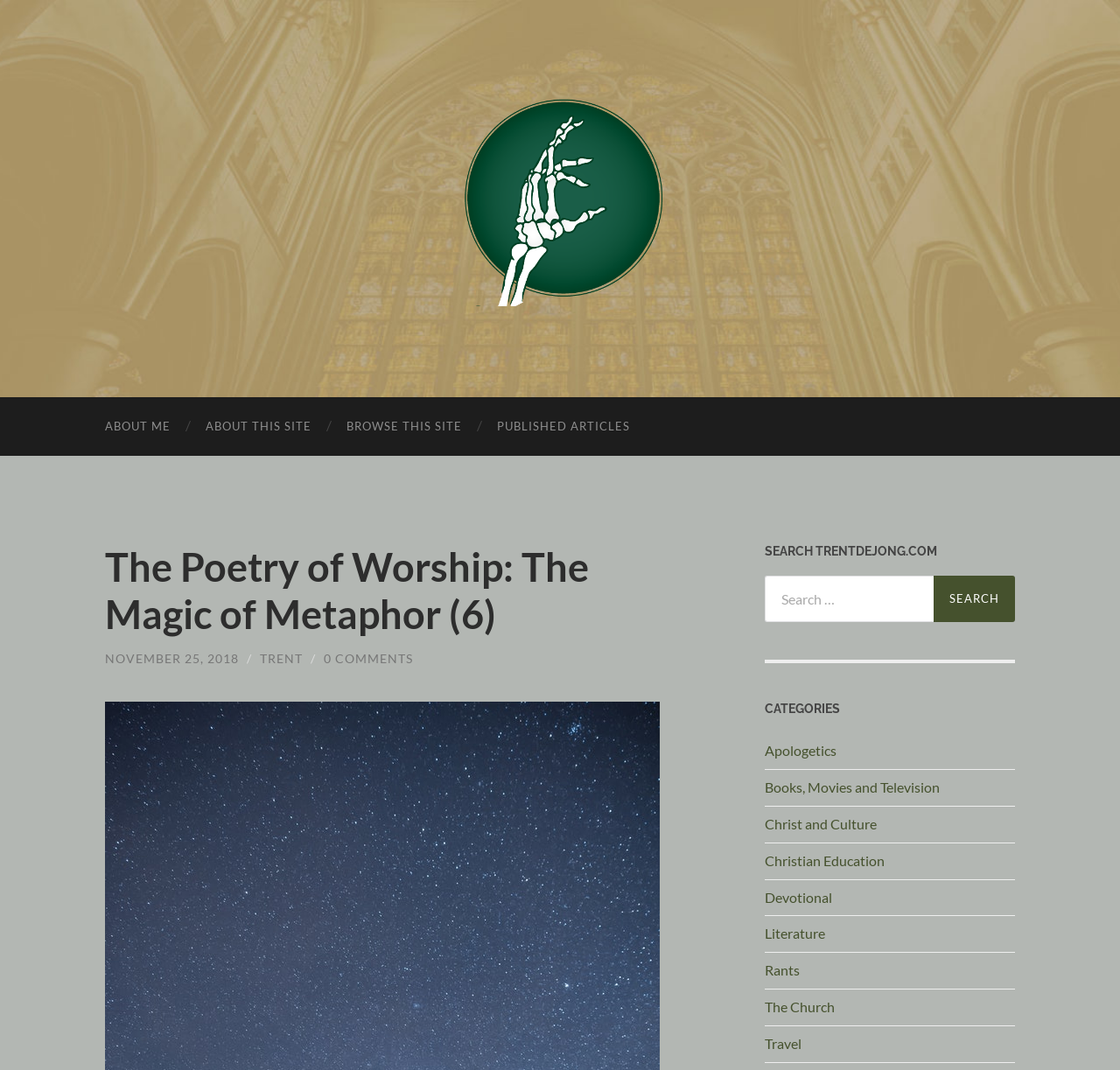Determine the bounding box coordinates for the element that should be clicked to follow this instruction: "Read about 'Manage Complex Applications'". The coordinates should be given as four float numbers between 0 and 1, in the format [left, top, right, bottom].

None